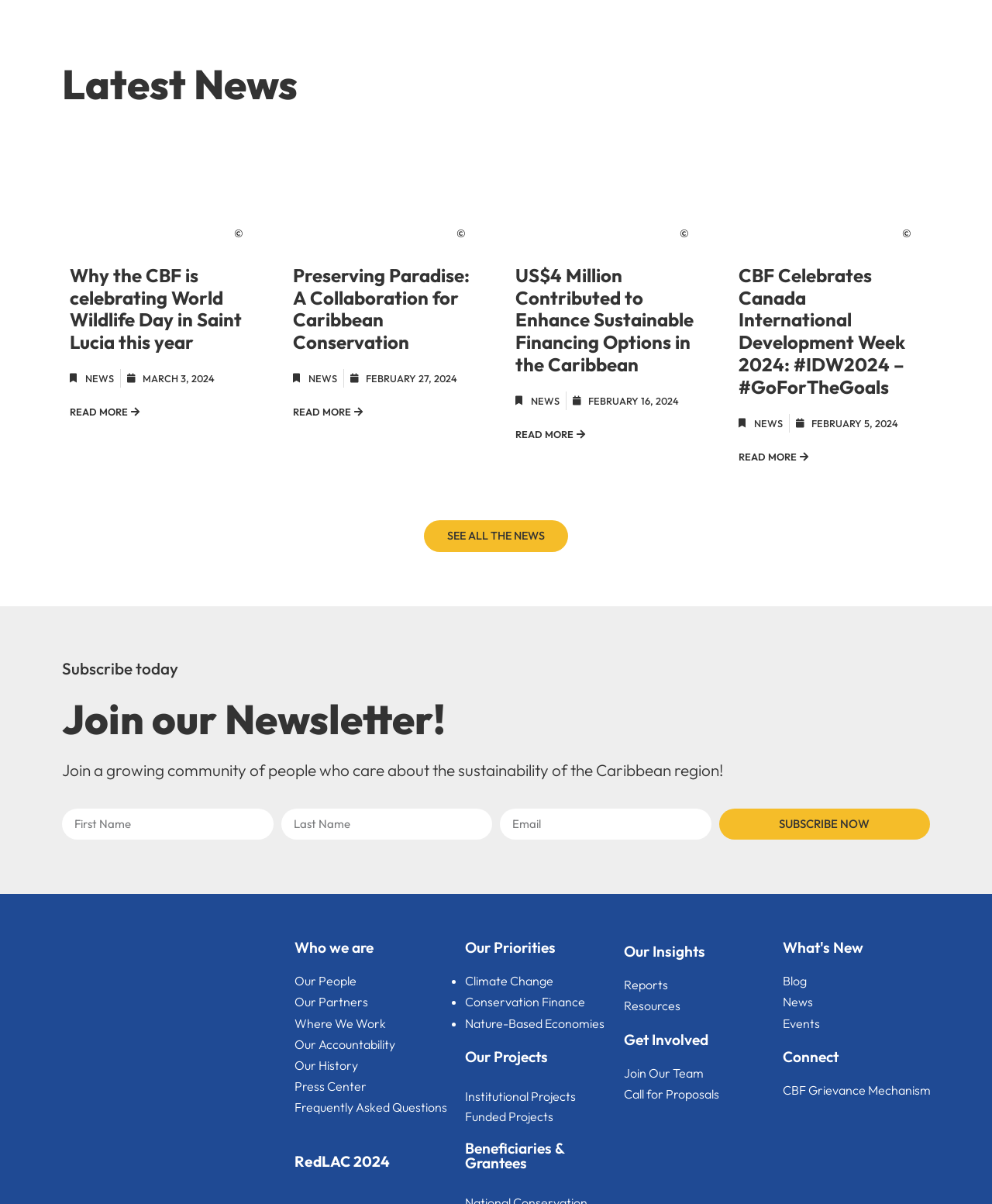Please identify the bounding box coordinates of where to click in order to follow the instruction: "Learn about who we are".

[0.297, 0.779, 0.377, 0.795]